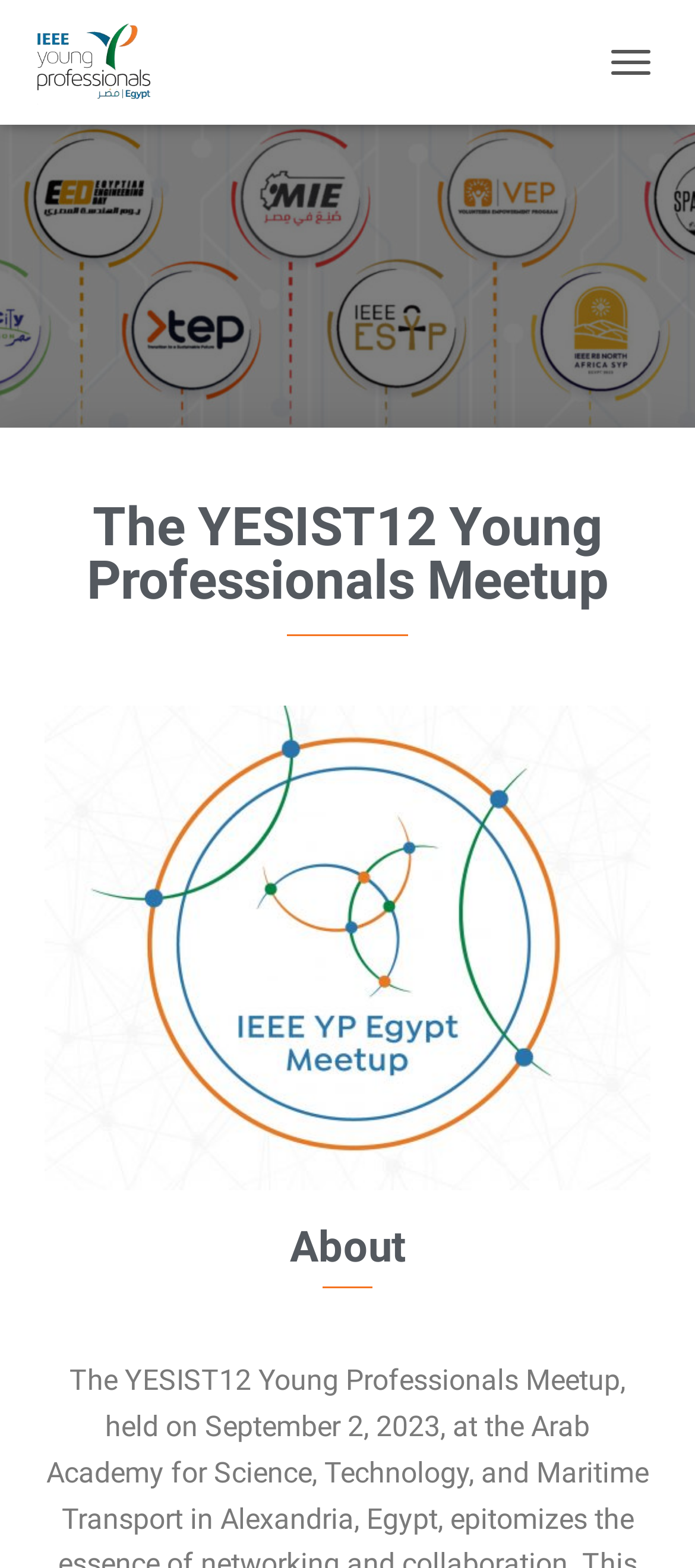Provide a brief response to the question below using a single word or phrase: 
What is the purpose of the button at the bottom-right corner?

Unknown